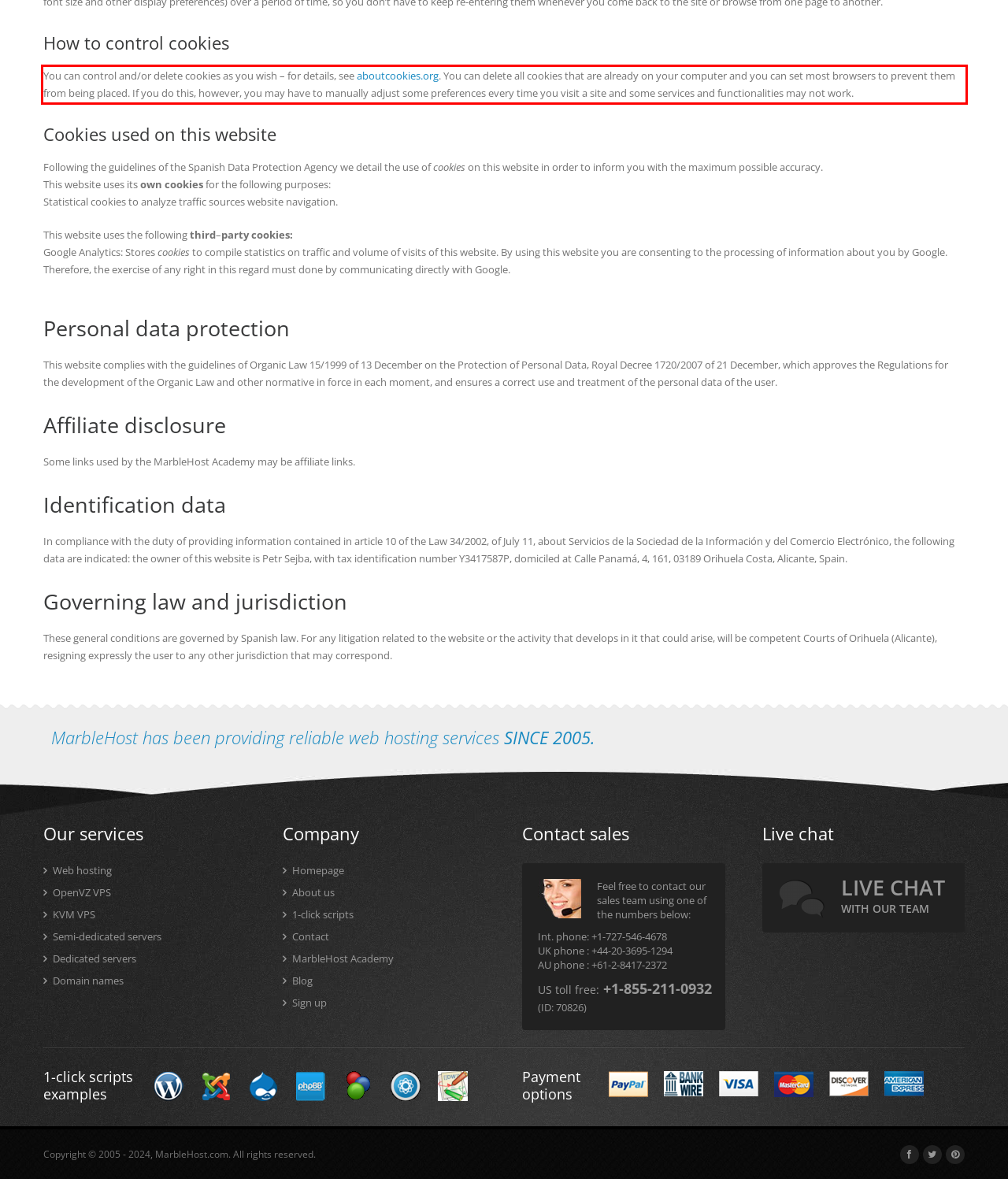Identify and transcribe the text content enclosed by the red bounding box in the given screenshot.

You can control and/or delete cookies as you wish – for details, see aboutcookies.org. You can delete all cookies that are already on your computer and you can set most browsers to prevent them from being placed. If you do this, however, you may have to manually adjust some preferences every time you visit a site and some services and functionalities may not work.